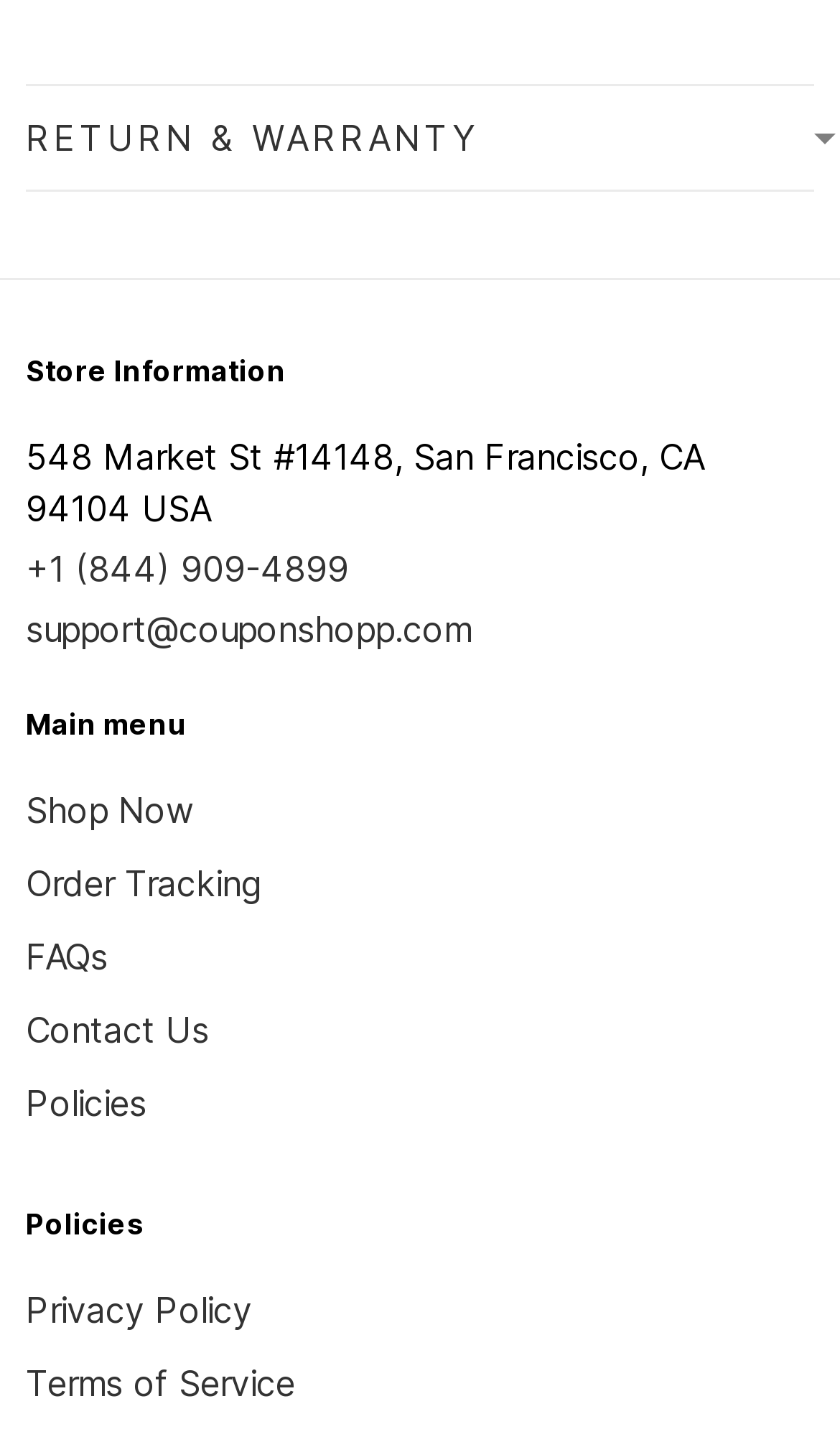Using the given element description, provide the bounding box coordinates (top-left x, top-left y, bottom-right x, bottom-right y) for the corresponding UI element in the screenshot: Shop Now

[0.031, 0.421, 0.231, 0.451]